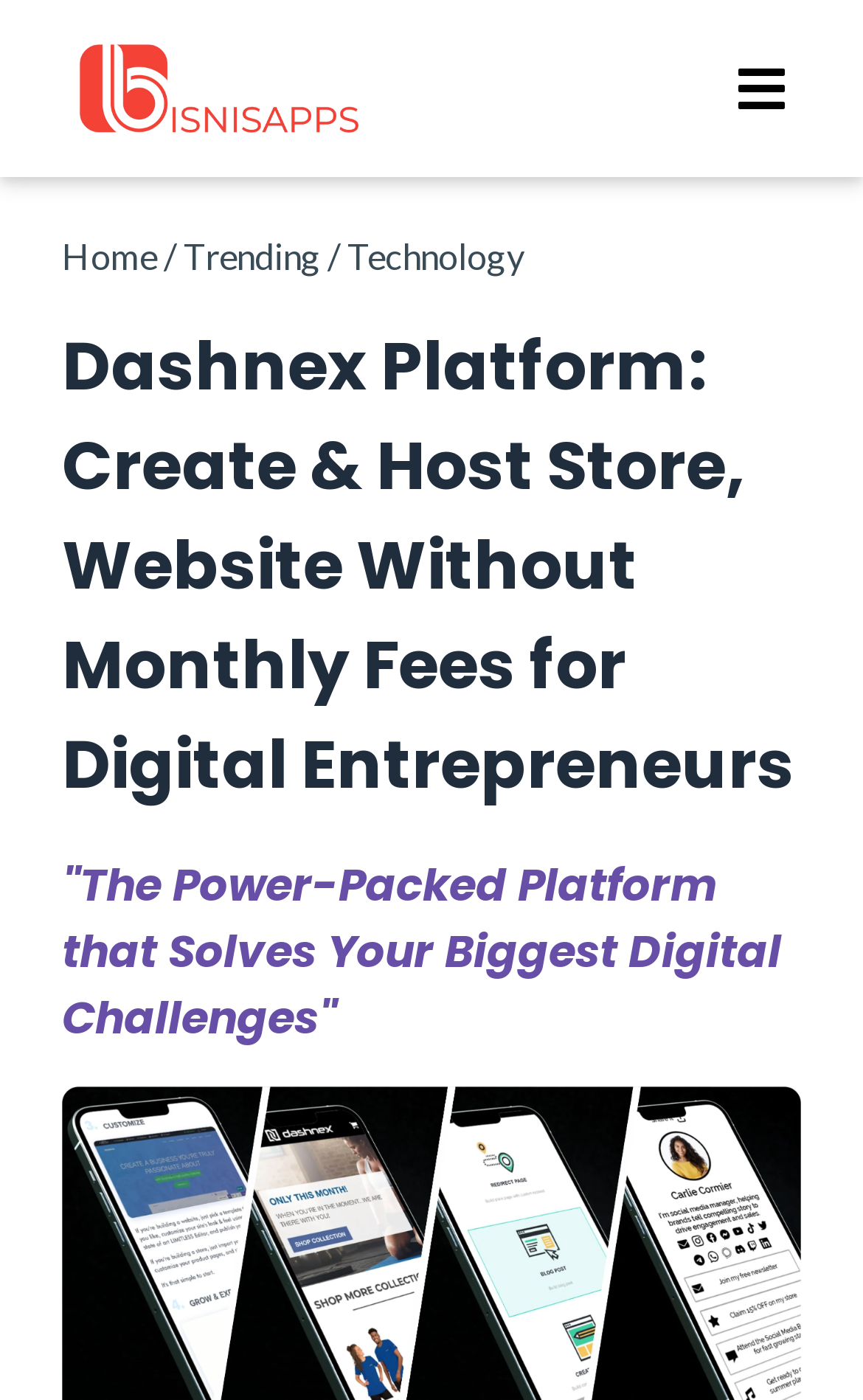Can you extract the headline from the webpage for me?

Dashnex Platform: Create & Host Store, Website Without Monthly Fees for Digital Entrepreneurs